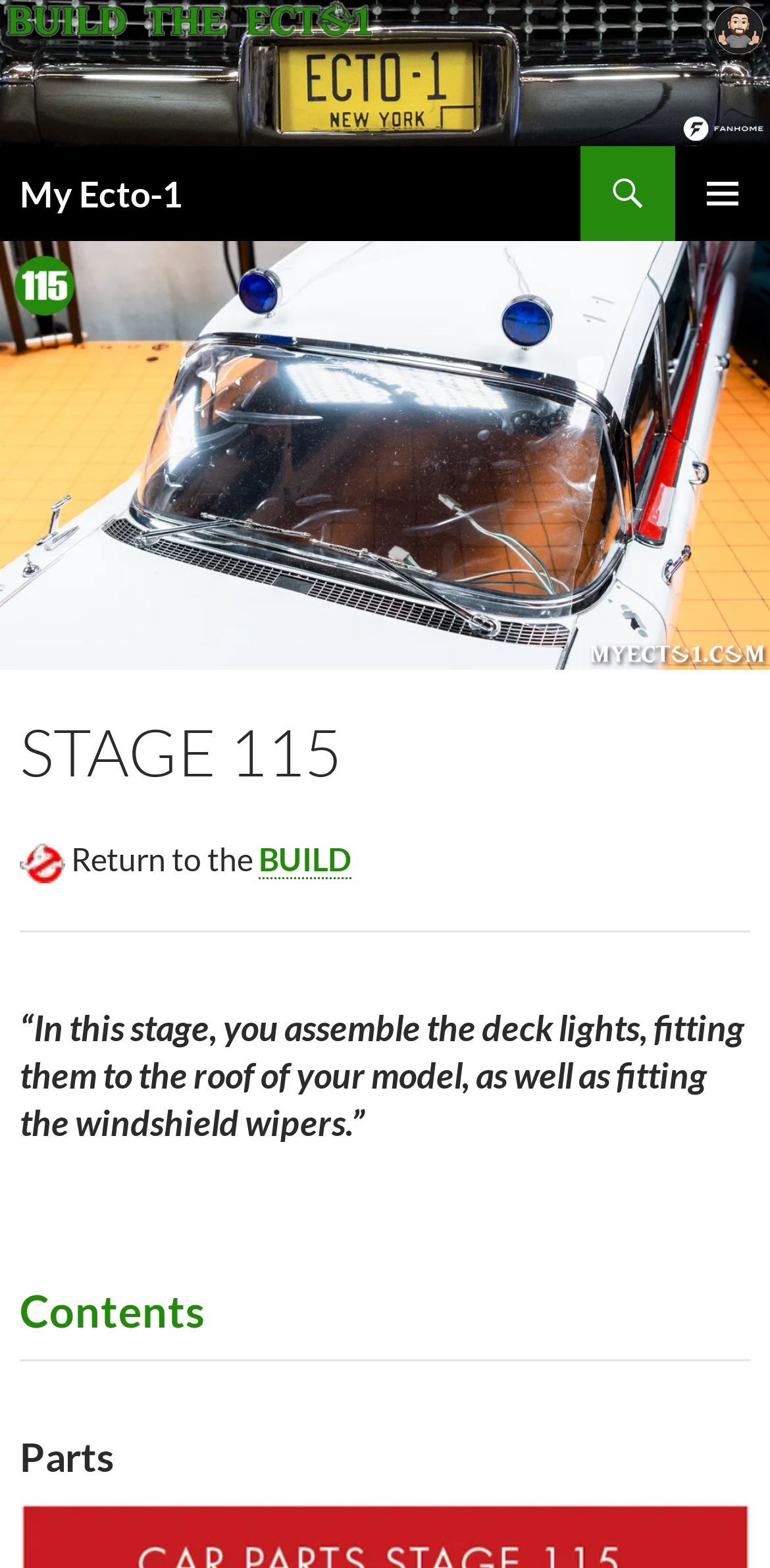Respond to the following question with a brief word or phrase:
What is the purpose of this stage?

Assemble deck lights and windshield wipers